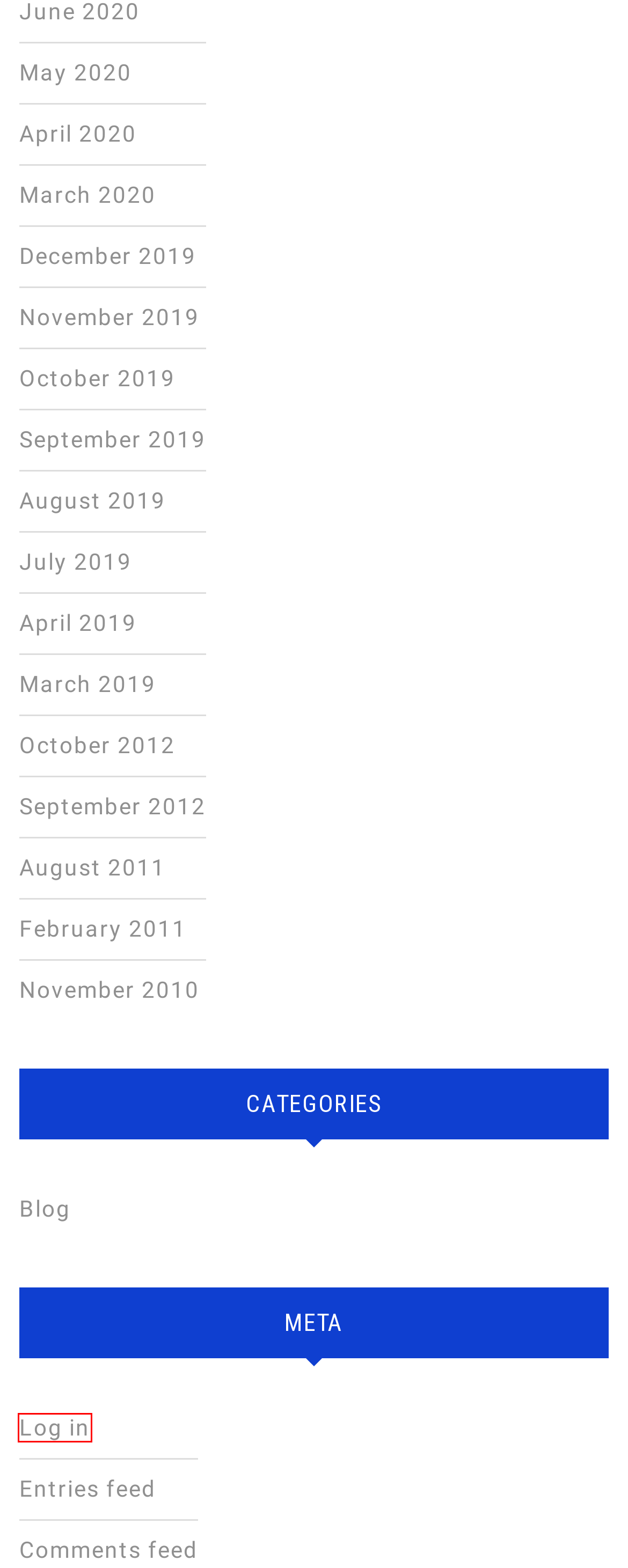You have received a screenshot of a webpage with a red bounding box indicating a UI element. Please determine the most fitting webpage description that matches the new webpage after clicking on the indicated element. The choices are:
A. Roseville |
B. Folsom |
C. Log In ‹  — WordPress
D. Mortgage Archives |
E. Citrus Heights |
F. Home |
G. Top Notch Summer Entertaining TIPS |
H. Michael Reilly, Author at

C